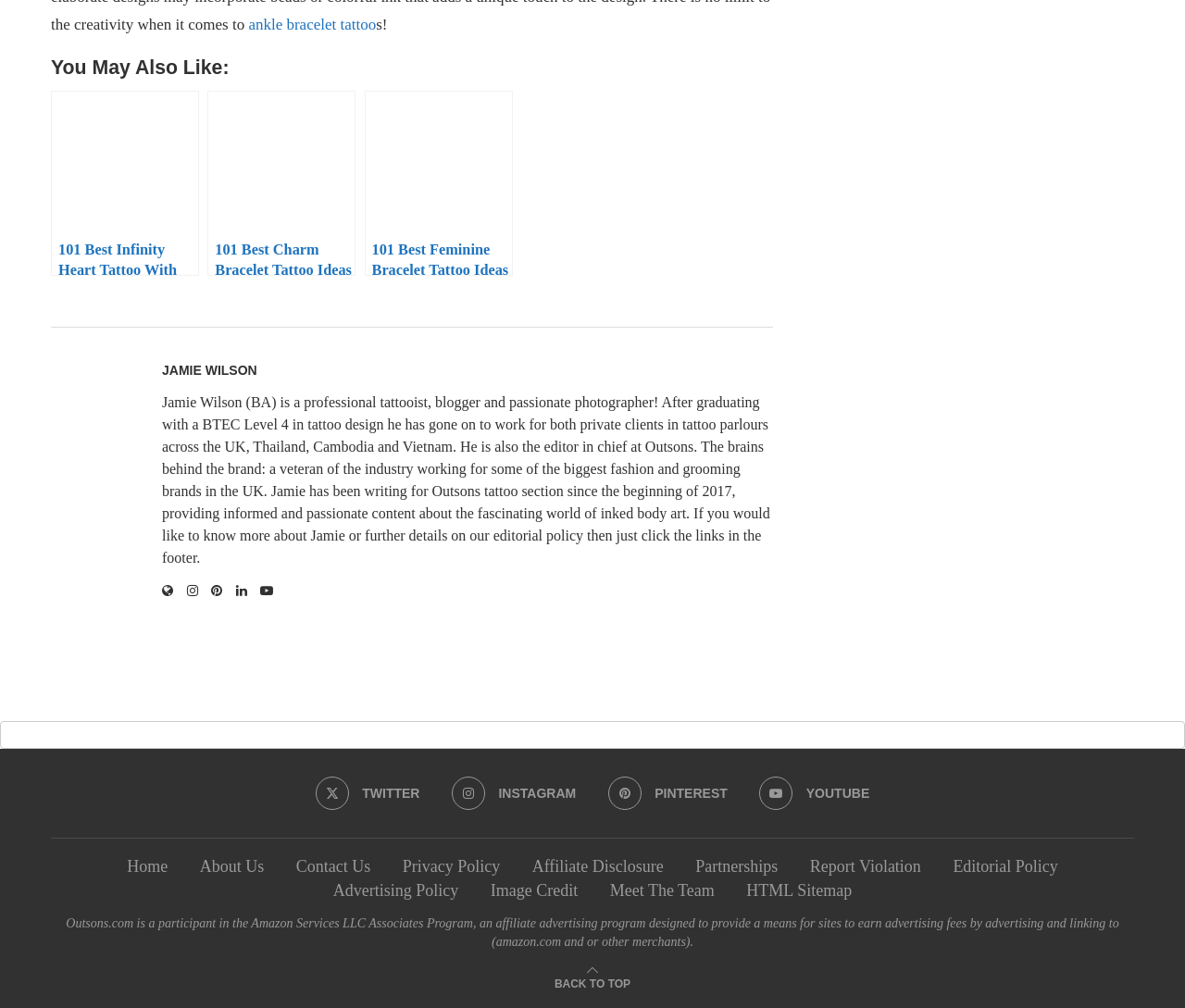Answer the following inquiry with a single word or phrase:
What is the name of the tattoo design?

Flying Birds Ankle Tattoo